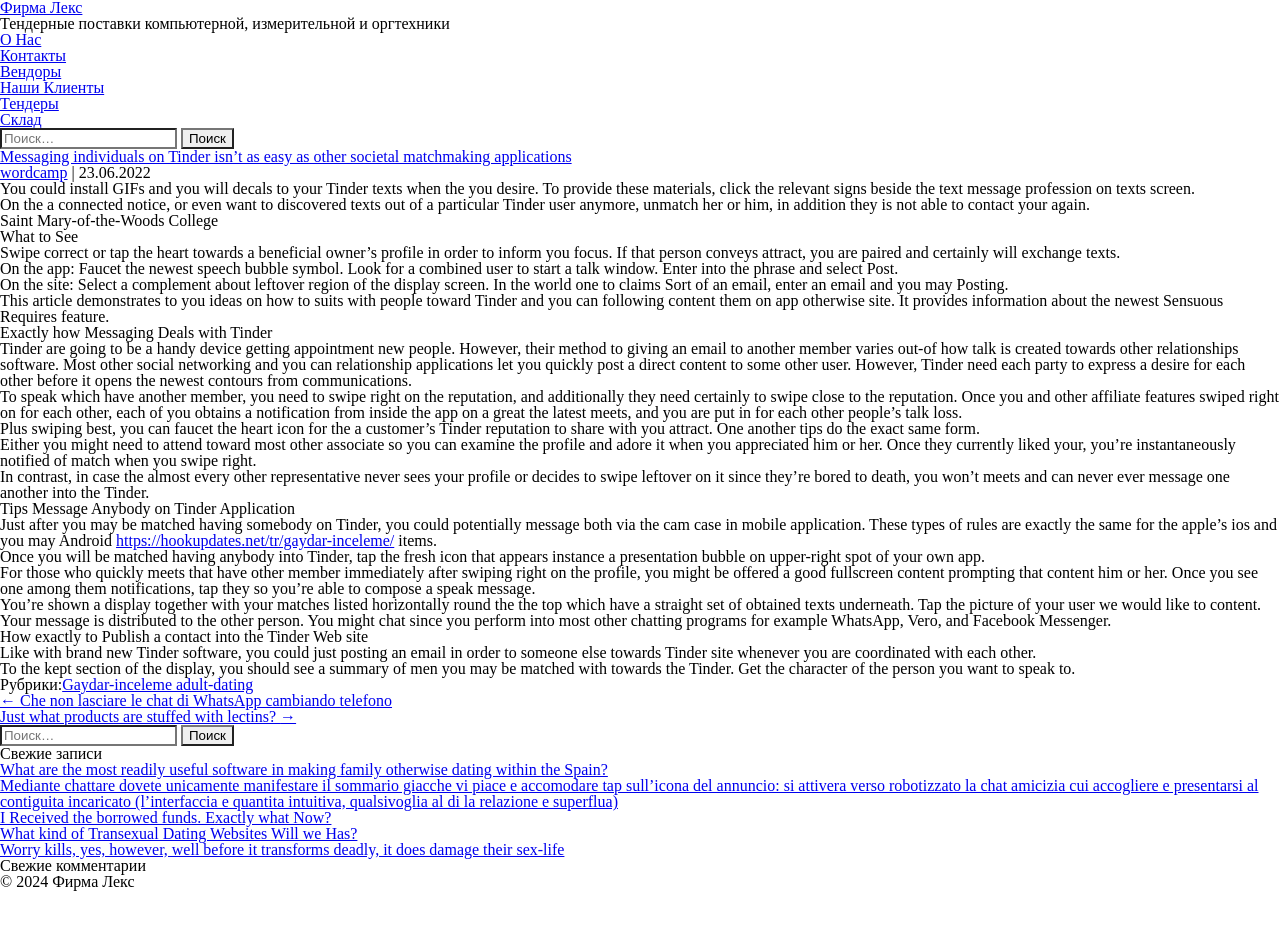What is the purpose of the speech bubble icon?
Give a comprehensive and detailed explanation for the question.

The speech bubble icon is present on the upper-right corner of the app, and tapping it allows you to start a chat with a matched user. This is mentioned in the section 'How to Message Someone on Tinder Application'.